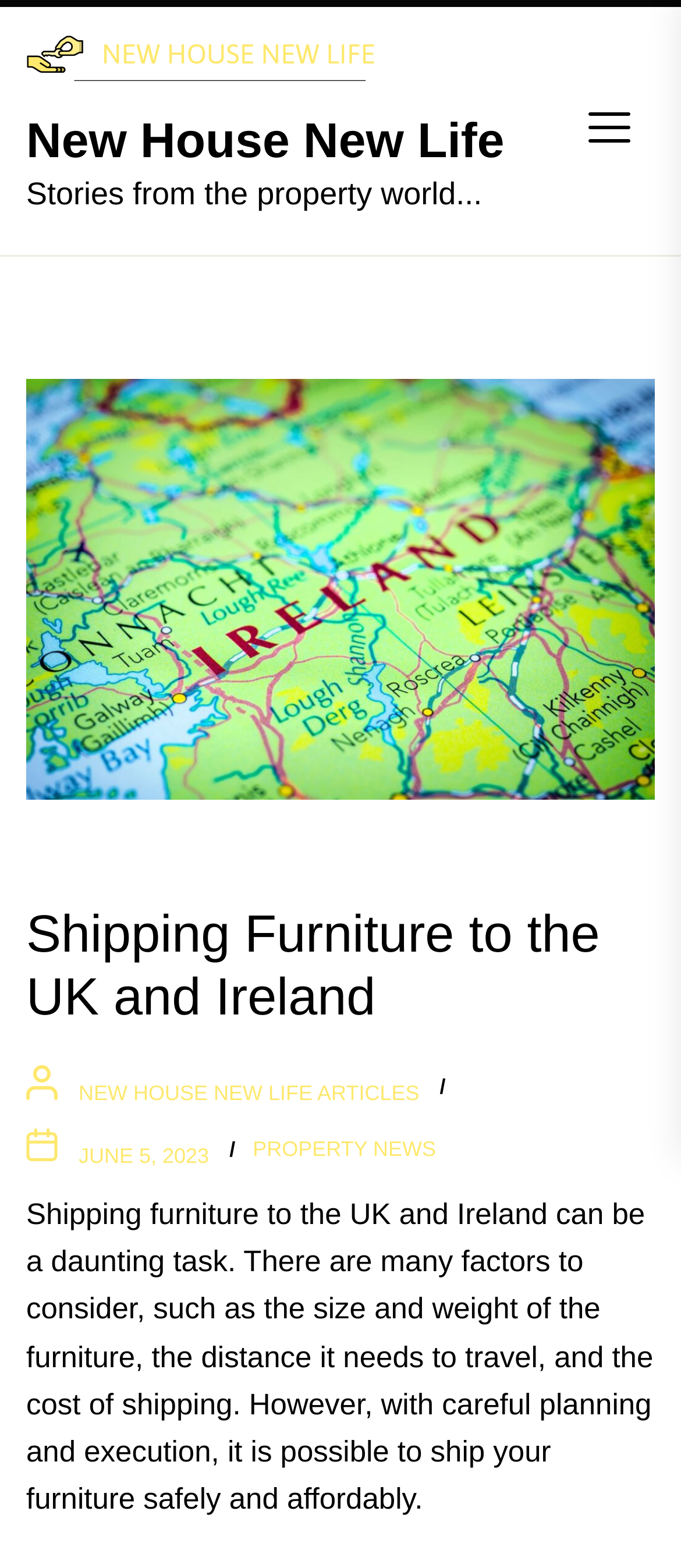Give a detailed explanation of the elements present on the webpage.

The webpage is about shipping furniture to the UK and Ireland, with a focus on the challenges and considerations involved in this process. At the top left of the page, there is a link and an image, both labeled "New House New Life", which appears to be the website's logo. Below this, there is a static text element that reads "Stories from the property world...".

On the right side of the page, near the top, there is a button with no label. When clicked, it expands to reveal a header section with a heading that reads "Shipping Furniture to the UK and Ireland". Below this heading, there are three links: "NEW HOUSE NEW LIFE ARTICLES", "JUNE 5, 2023", and "PROPERTY NEWS".

The main content of the page is a block of text that explains the challenges of shipping furniture, including factors such as size, weight, distance, and cost. This text is located near the bottom of the page, spanning almost the entire width.